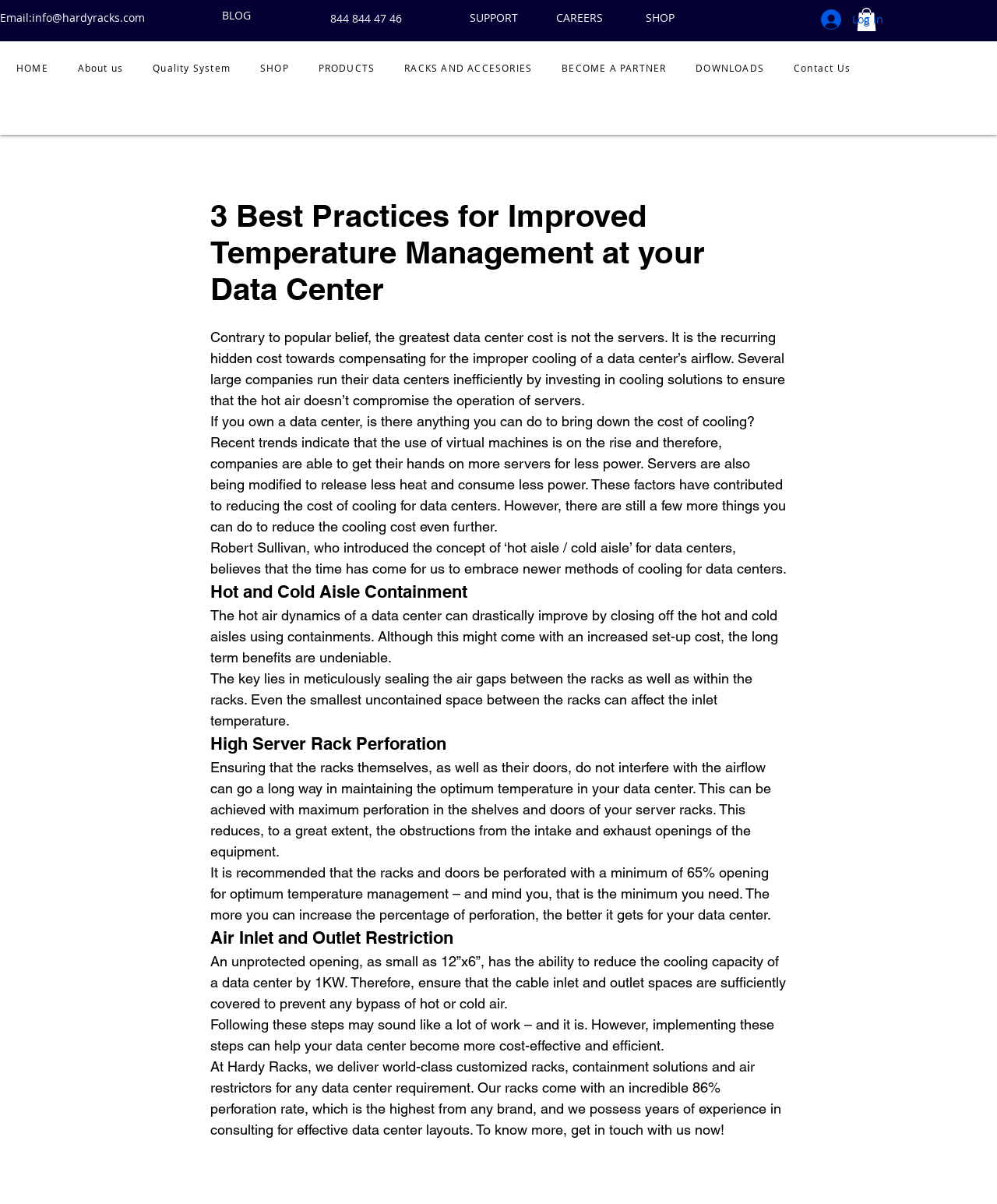Bounding box coordinates are given in the format (top-left x, top-left y, bottom-right x, bottom-right y). All values should be floating point numbers between 0 and 1. Provide the bounding box coordinate for the UI element described as: 844 844 47 46

[0.448, 0.009, 0.52, 0.021]